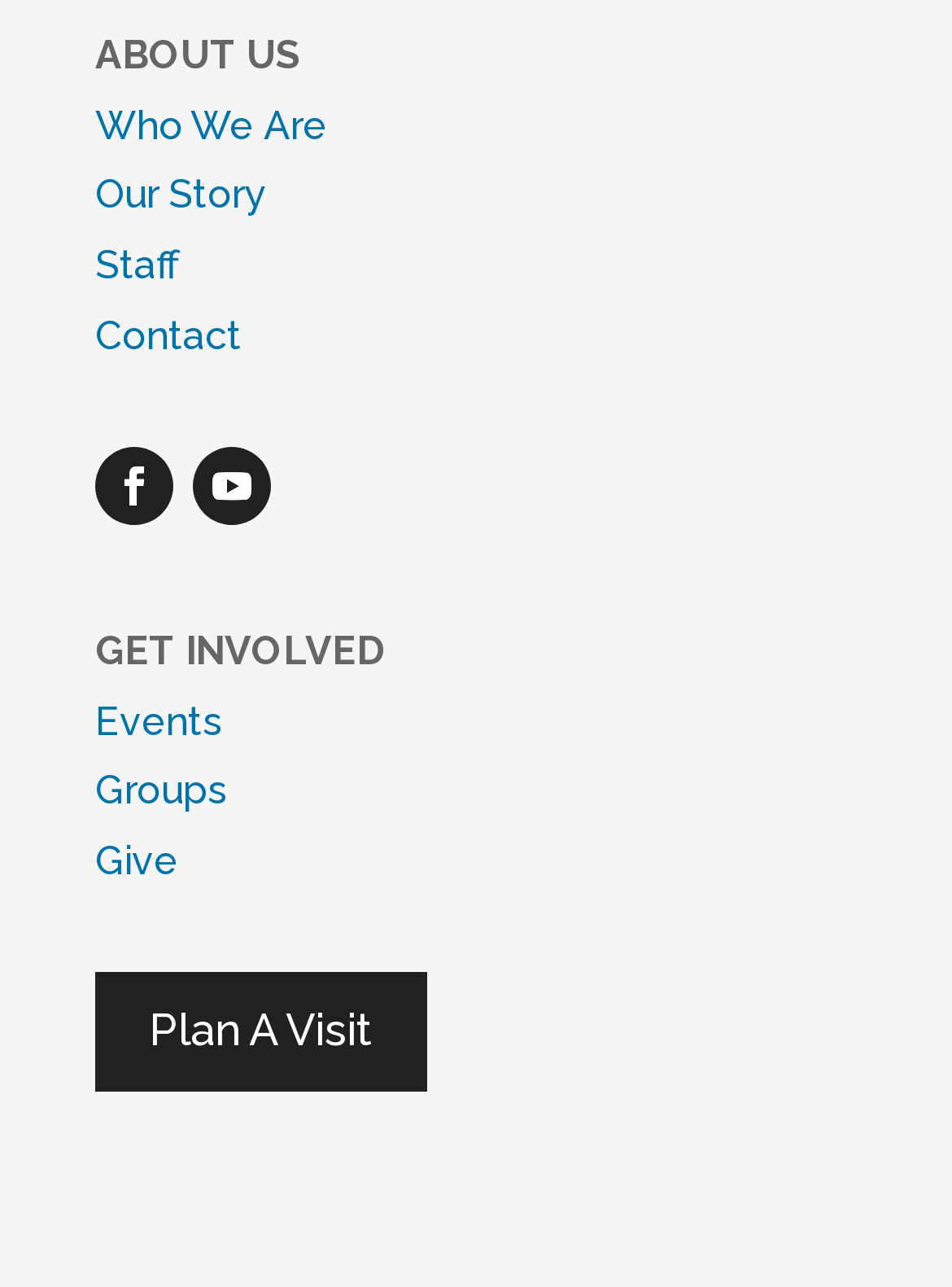Determine the bounding box coordinates for the UI element with the following description: "Follow". The coordinates should be four float numbers between 0 and 1, represented as [left, top, right, bottom].

[0.203, 0.347, 0.285, 0.407]